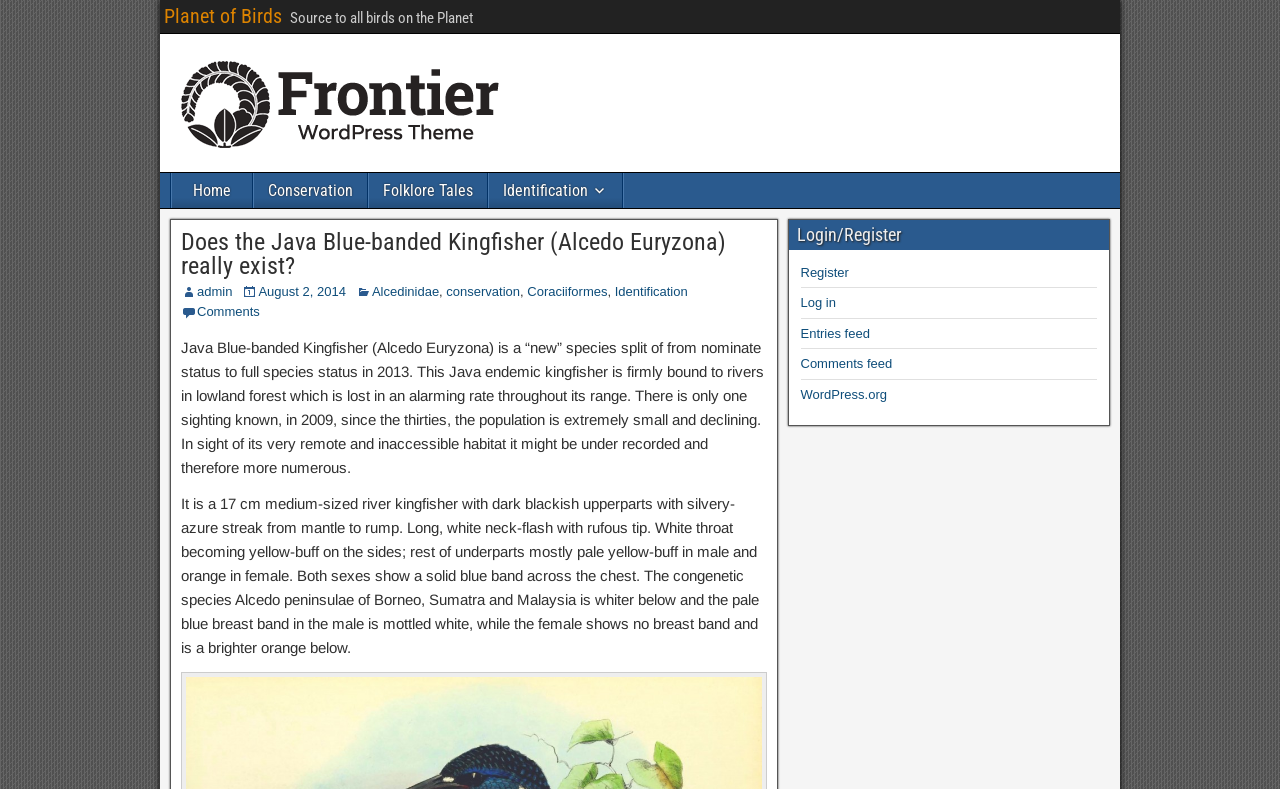Offer a comprehensive description of the webpage’s content and structure.

The webpage is about the Java Blue-banded Kingfisher, a bird species. At the top, there is a heading "Planet of Birds" with a link to the website's homepage. Below it, there is a static text "Source to all birds on the Planet" and an image of the Planet of Birds logo.

On the left side, there is a navigation menu labeled "Main Menu" with links to "Home", "Conservation", "Folklore Tales", and "Identification". Below the menu, there is a header with a heading "Does the Java Blue-banded Kingfisher (Alcedo Euryzona) really exist?" which is also a link.

The main content of the webpage is divided into two sections. The first section has a series of links to related topics, including "admin", "August 2, 2014", "Alcedinidae", "conservation", "Coraciiformes", and "Identification". There is also a link to "Comments" at the bottom of this section.

The second section has two blocks of static text describing the Java Blue-banded Kingfisher. The first block describes the species' status, habitat, and population, while the second block describes its physical characteristics.

On the right side, there is a sidebar with a heading "Login/Register" and links to "Register", "Log in", "Entries feed", "Comments feed", and "WordPress.org".